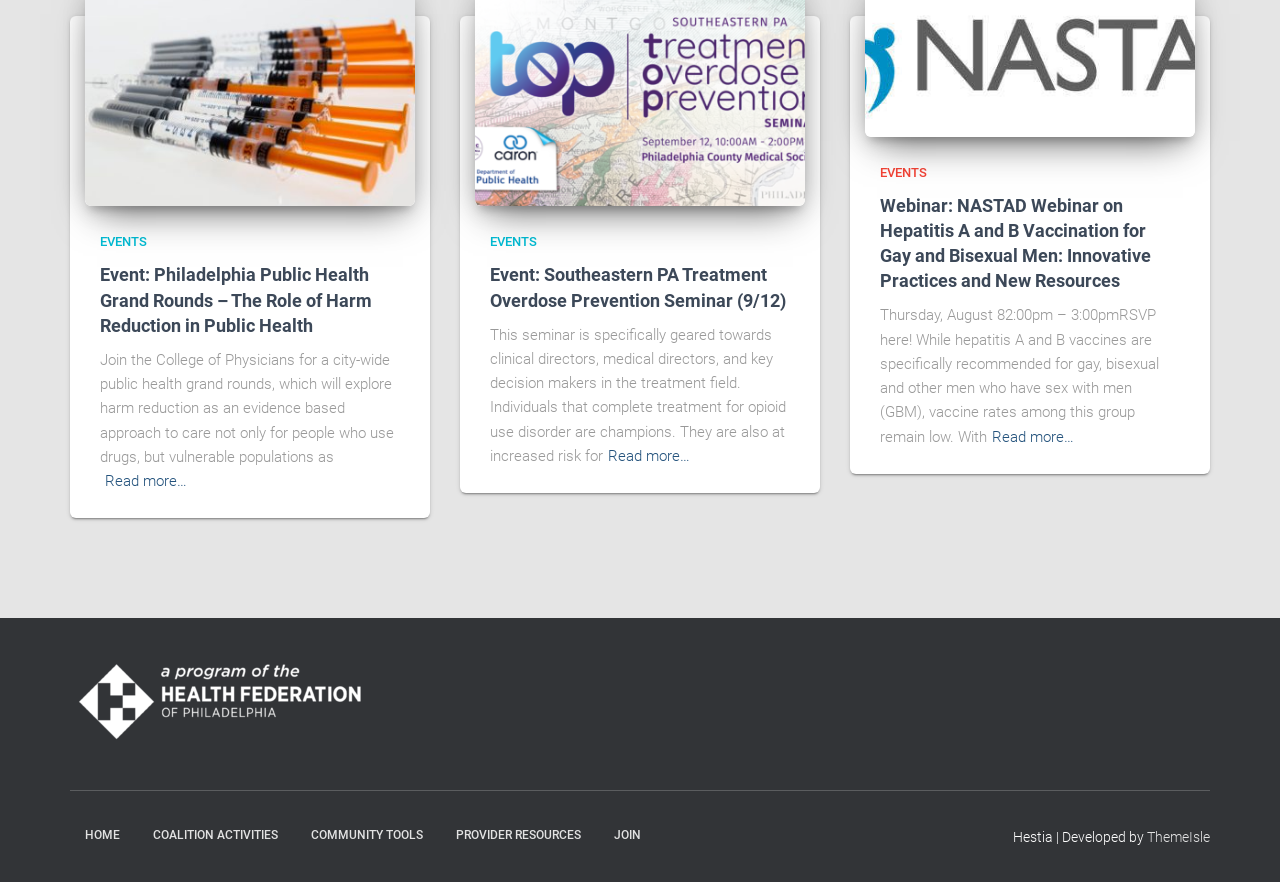Locate the bounding box coordinates of the clickable region necessary to complete the following instruction: "Explore the NASTAD Webinar on Hepatitis A and B Vaccination for Gay and Bisexual Men". Provide the coordinates in the format of four float numbers between 0 and 1, i.e., [left, top, right, bottom].

[0.688, 0.221, 0.899, 0.33]